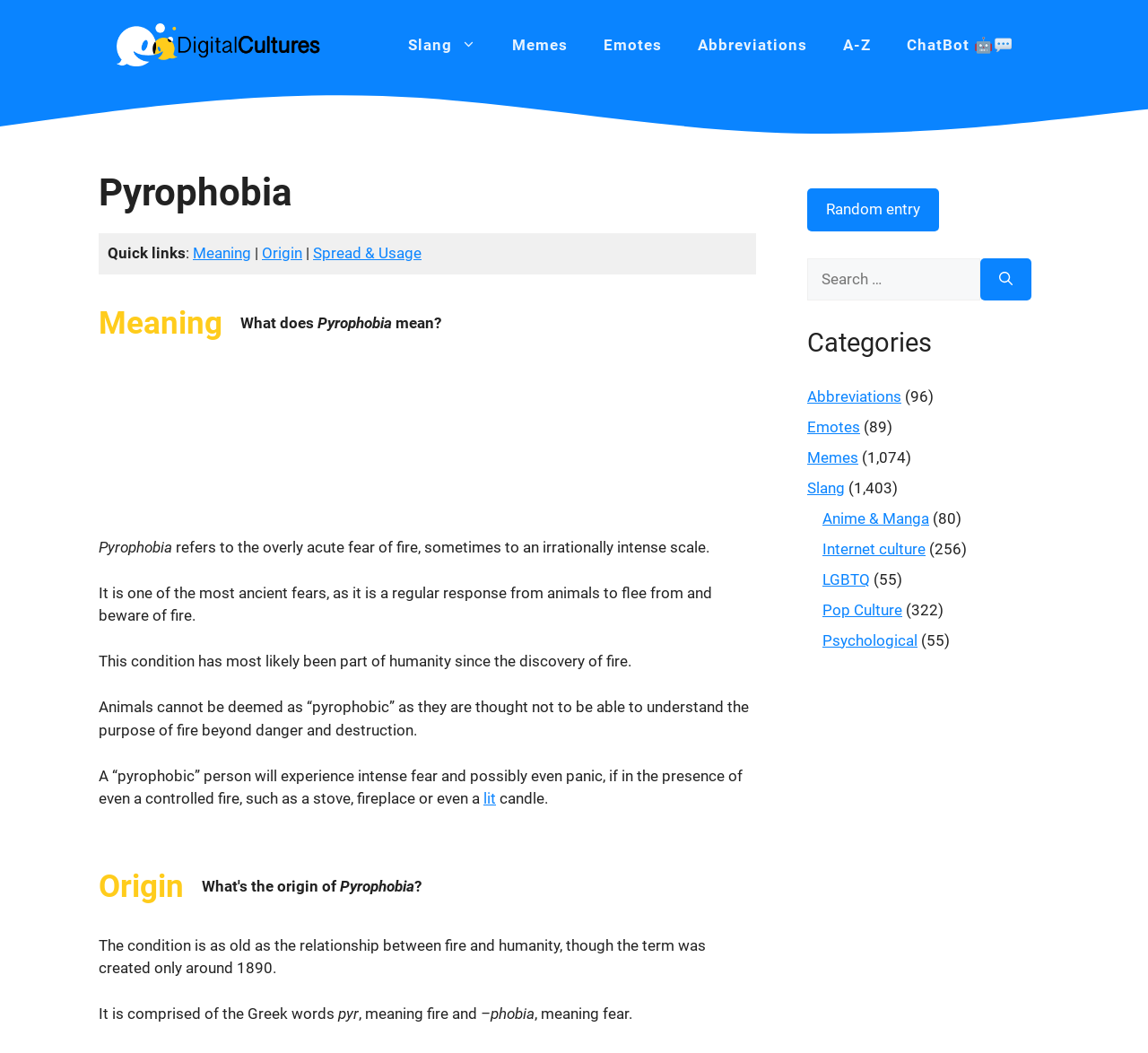What is the purpose of the search box?
Refer to the screenshot and answer in one word or phrase.

To search for entries